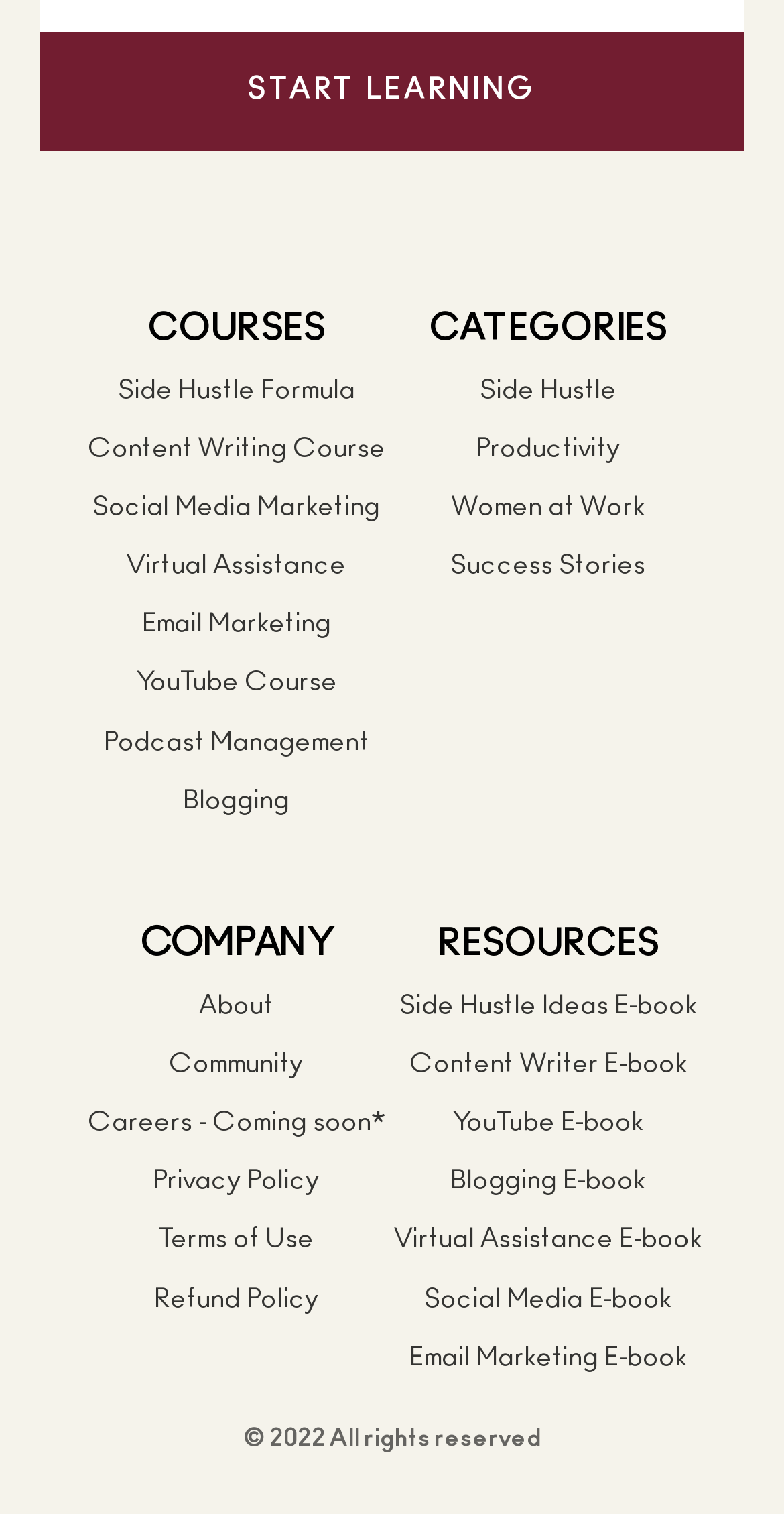How many courses are listed?
Please respond to the question with as much detail as possible.

I counted the number of links under the 'COURSES' heading, which are 'Side Hustle Formula', 'Content Writing Course', 'Social Media Marketing', 'Virtual Assistance', 'Email Marketing', 'YouTube Course', and 'Podcast Management'. There are 7 links in total.